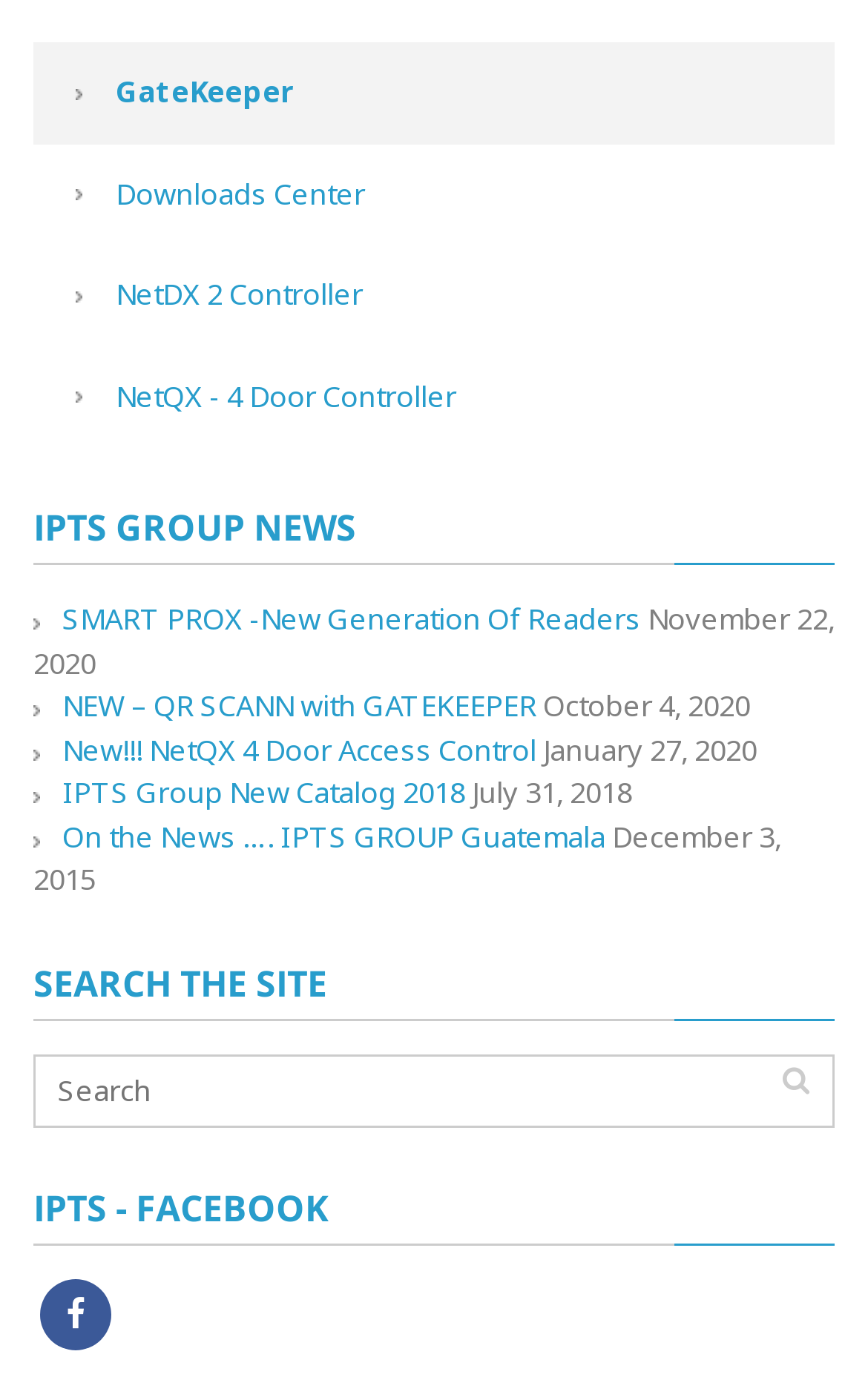Using the provided element description "PREV ARTICLE", determine the bounding box coordinates of the UI element.

None